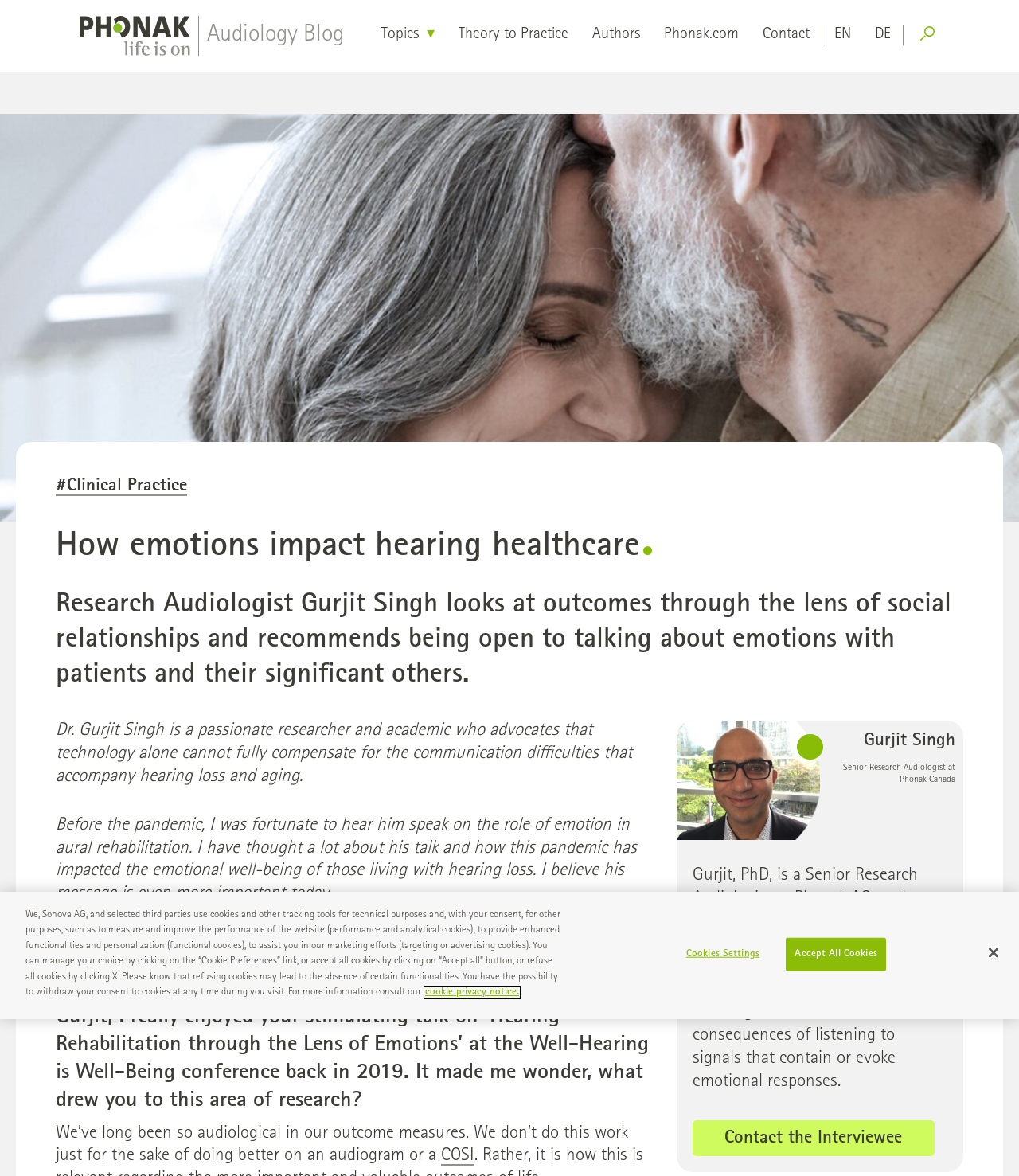What is the purpose of the interview?
Based on the screenshot, respond with a single word or phrase.

To discuss emotions in hearing healthcare